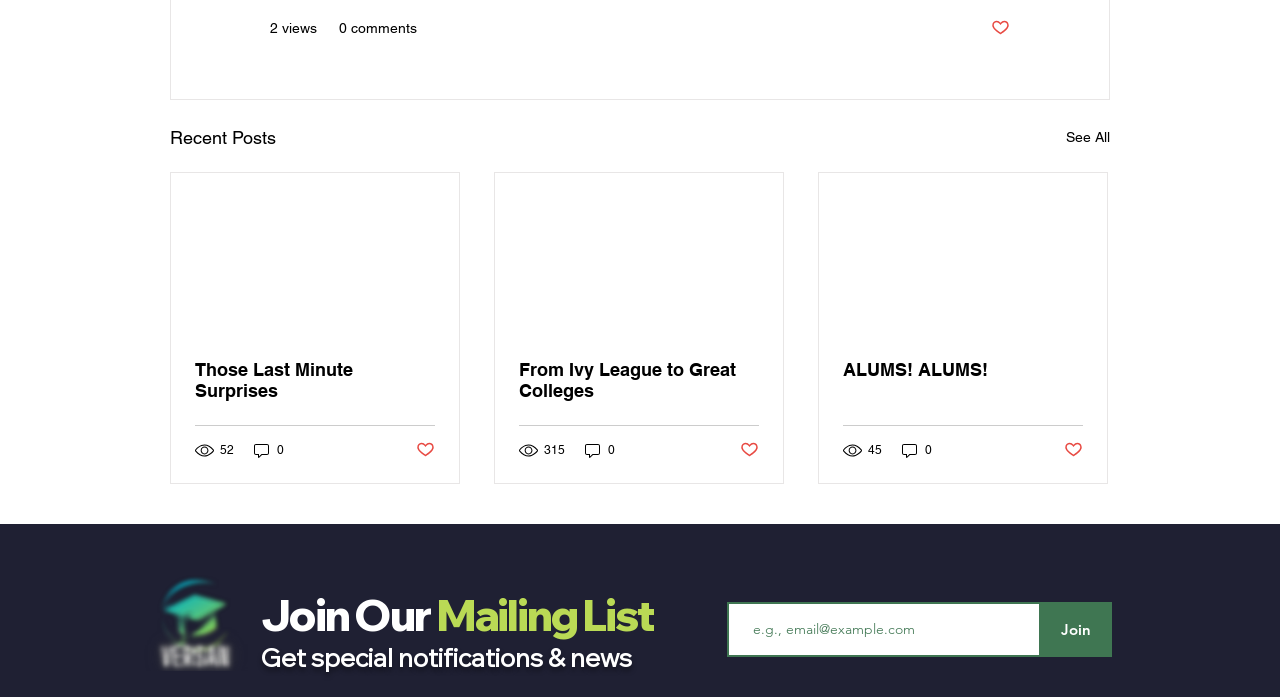Determine the bounding box coordinates of the region I should click to achieve the following instruction: "Click the 'Join' button". Ensure the bounding box coordinates are four float numbers between 0 and 1, i.e., [left, top, right, bottom].

[0.812, 0.864, 0.869, 0.943]